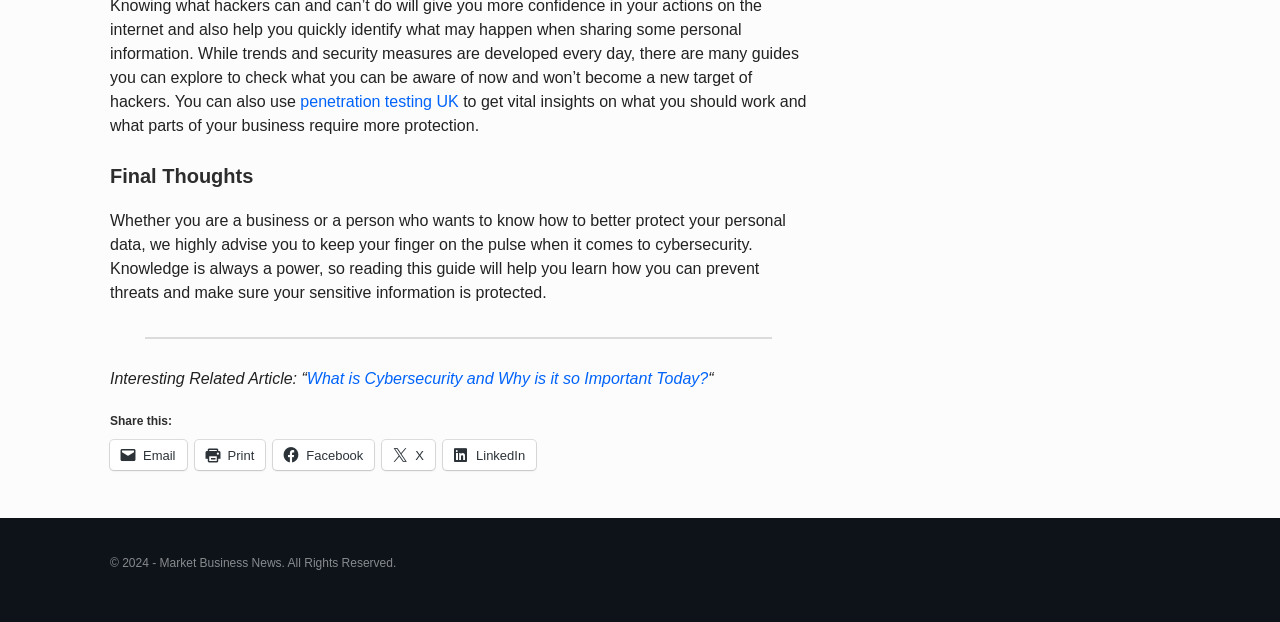Return the bounding box coordinates of the UI element that corresponds to this description: "penetration testing UK". The coordinates must be given as four float numbers in the range of 0 and 1, [left, top, right, bottom].

[0.235, 0.149, 0.358, 0.176]